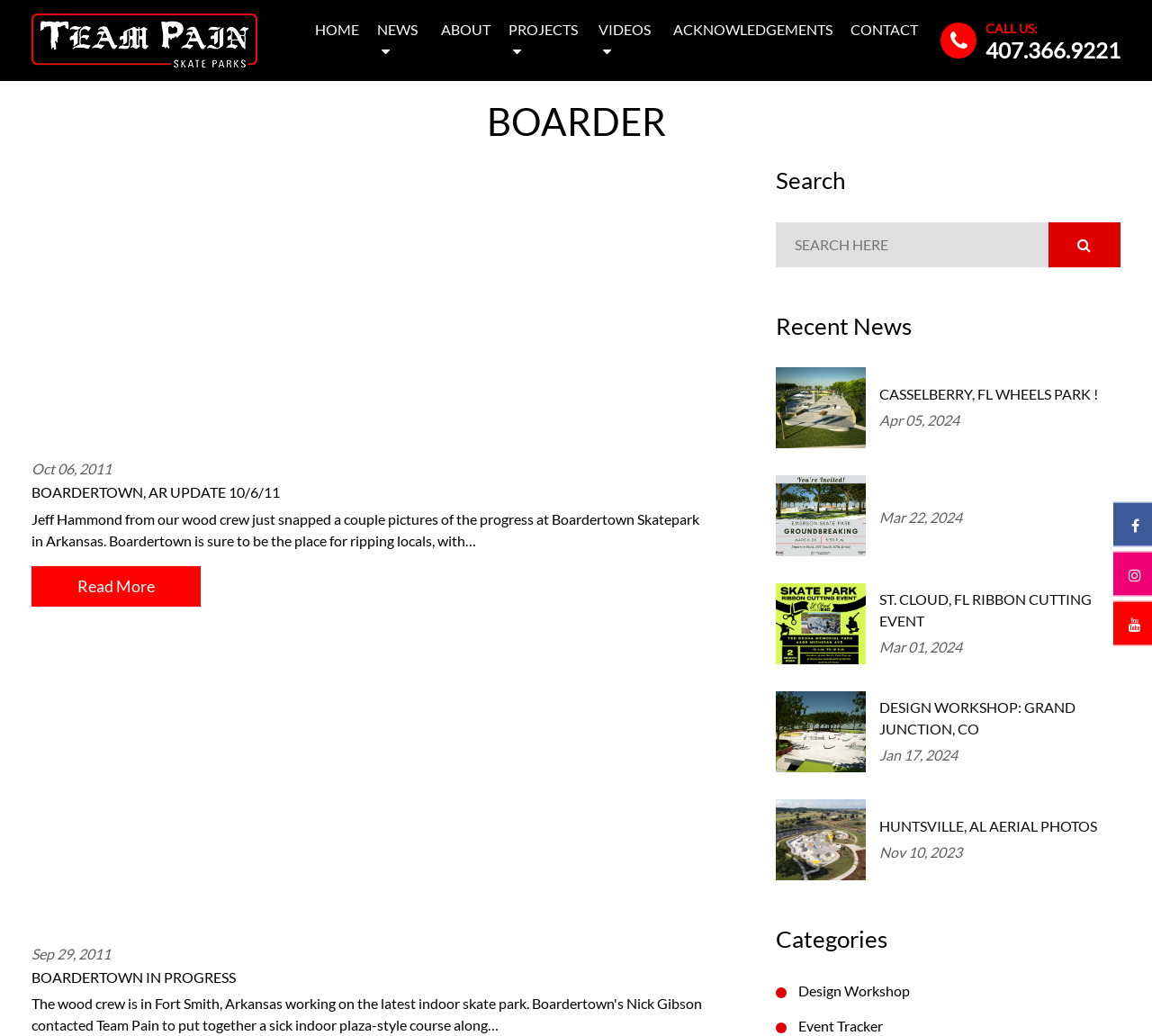Pinpoint the bounding box coordinates of the element you need to click to execute the following instruction: "Click the HOME link". The bounding box should be represented by four float numbers between 0 and 1, in the format [left, top, right, bottom].

[0.27, 0.014, 0.316, 0.043]